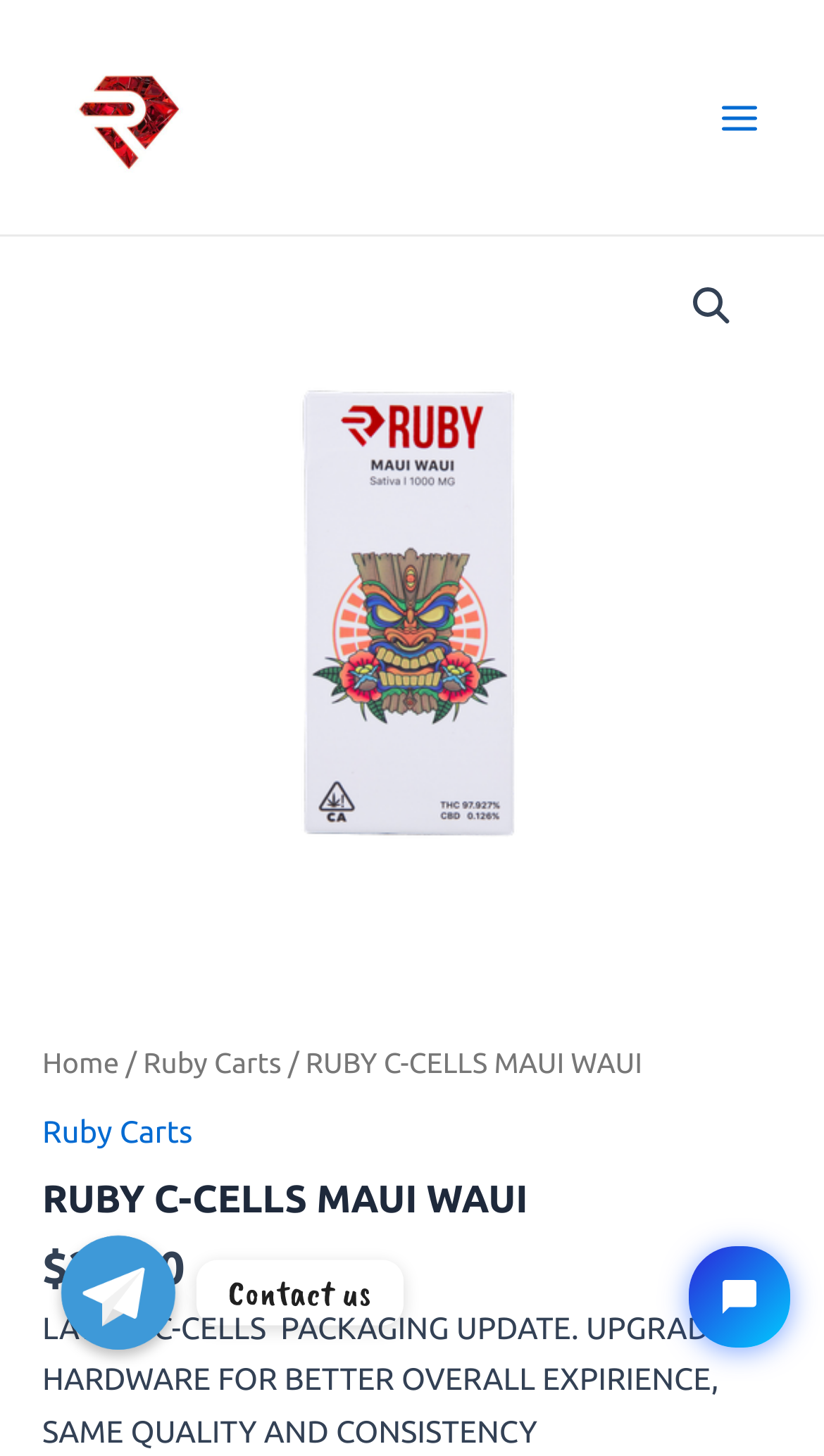Identify and provide the main heading of the webpage.

RUBY C-CELLS MAUI WAUI